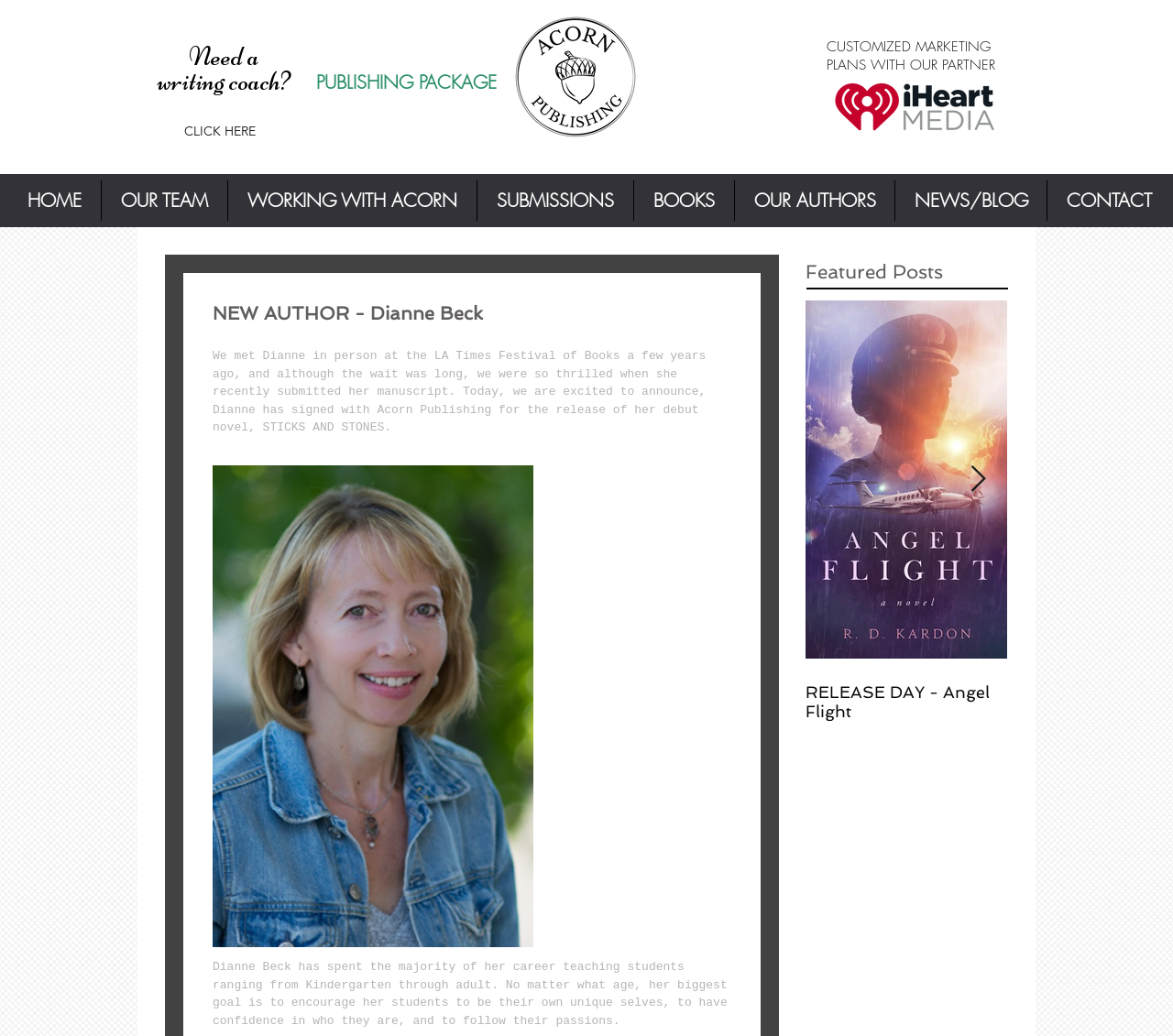Determine the bounding box coordinates of the region I should click to achieve the following instruction: "Click on 'HOME'". Ensure the bounding box coordinates are four float numbers between 0 and 1, i.e., [left, top, right, bottom].

[0.007, 0.174, 0.086, 0.213]